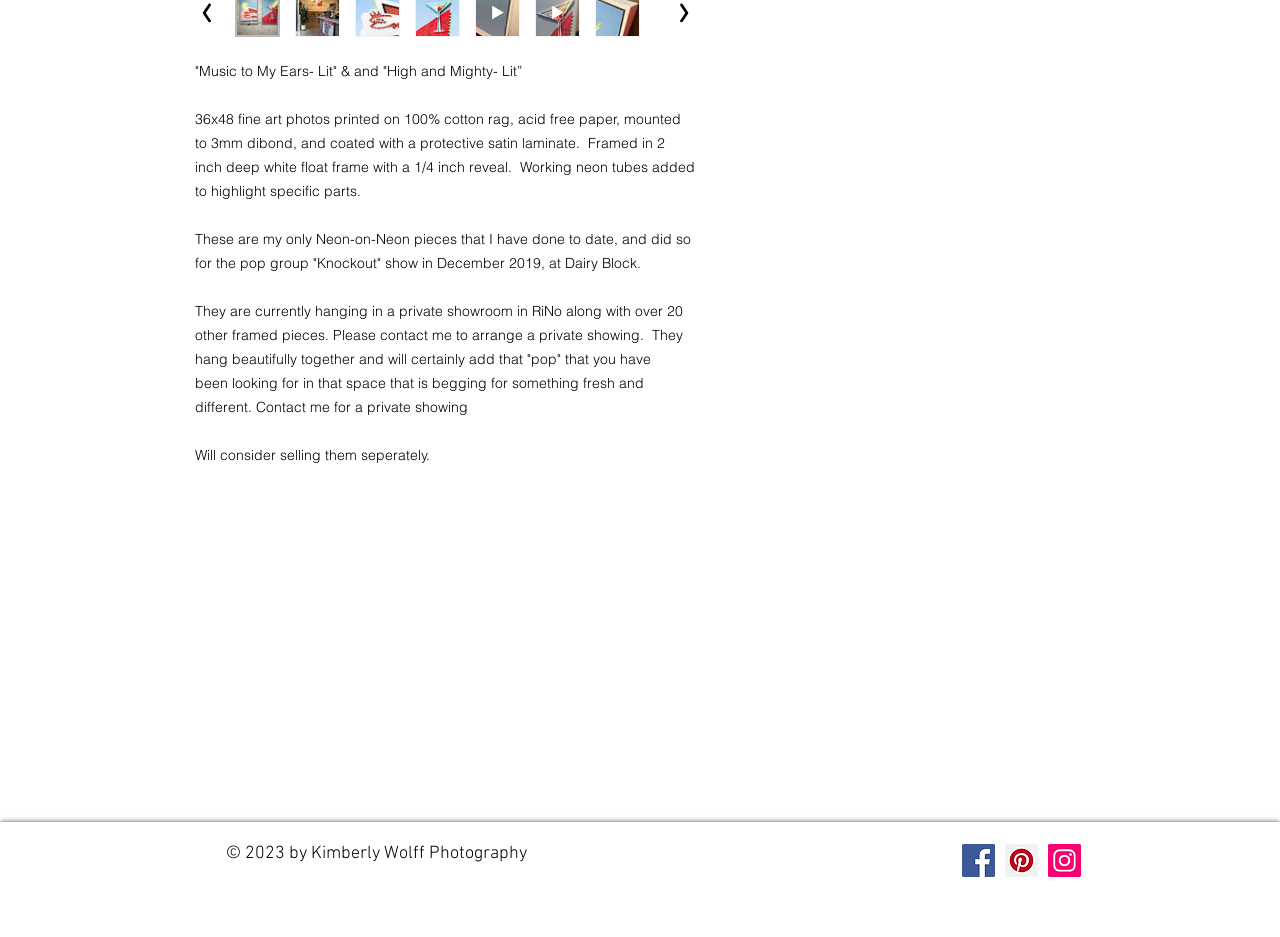Bounding box coordinates should be in the format (top-left x, top-left y, bottom-right x, bottom-right y) and all values should be floating point numbers between 0 and 1. Determine the bounding box coordinate for the UI element described as: Travel-Guide

None